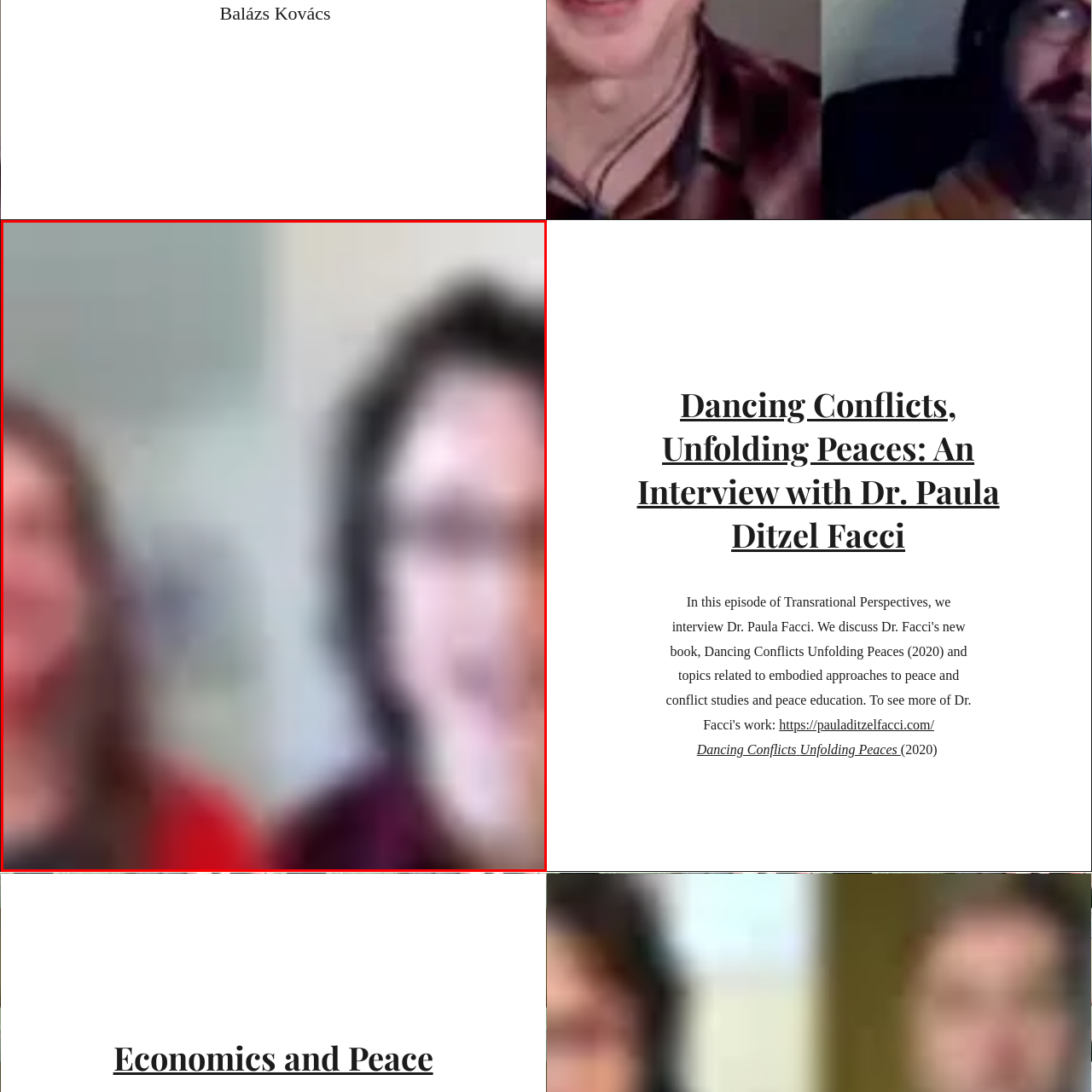Analyze the content inside the red-marked area, What is the title of the interview featured in the image? Answer using only one word or a concise phrase.

Dancing Conflicts, Unfolding Peaces